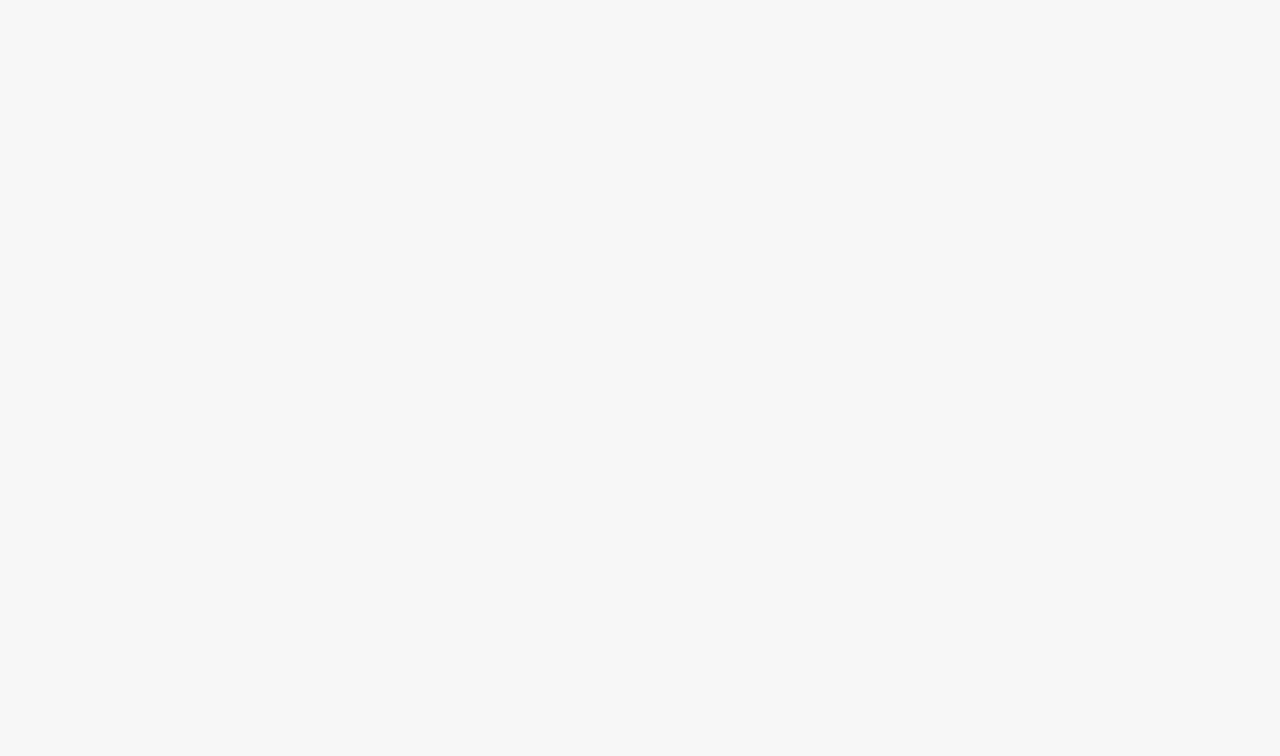Answer succinctly with a single word or phrase:
What is the address of the Bell Building?

1101 W. Montgomery Avenue